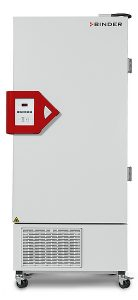Provide a thorough and detailed response to the question by examining the image: 
What is the temperature range of the freezer?

The caption states that the BINDER UF V 500 ultra low temperature freezer is engineered to maintain temperatures ranging from -40 °C to -86 °C, making it suitable for laboratories requiring precise temperature control.